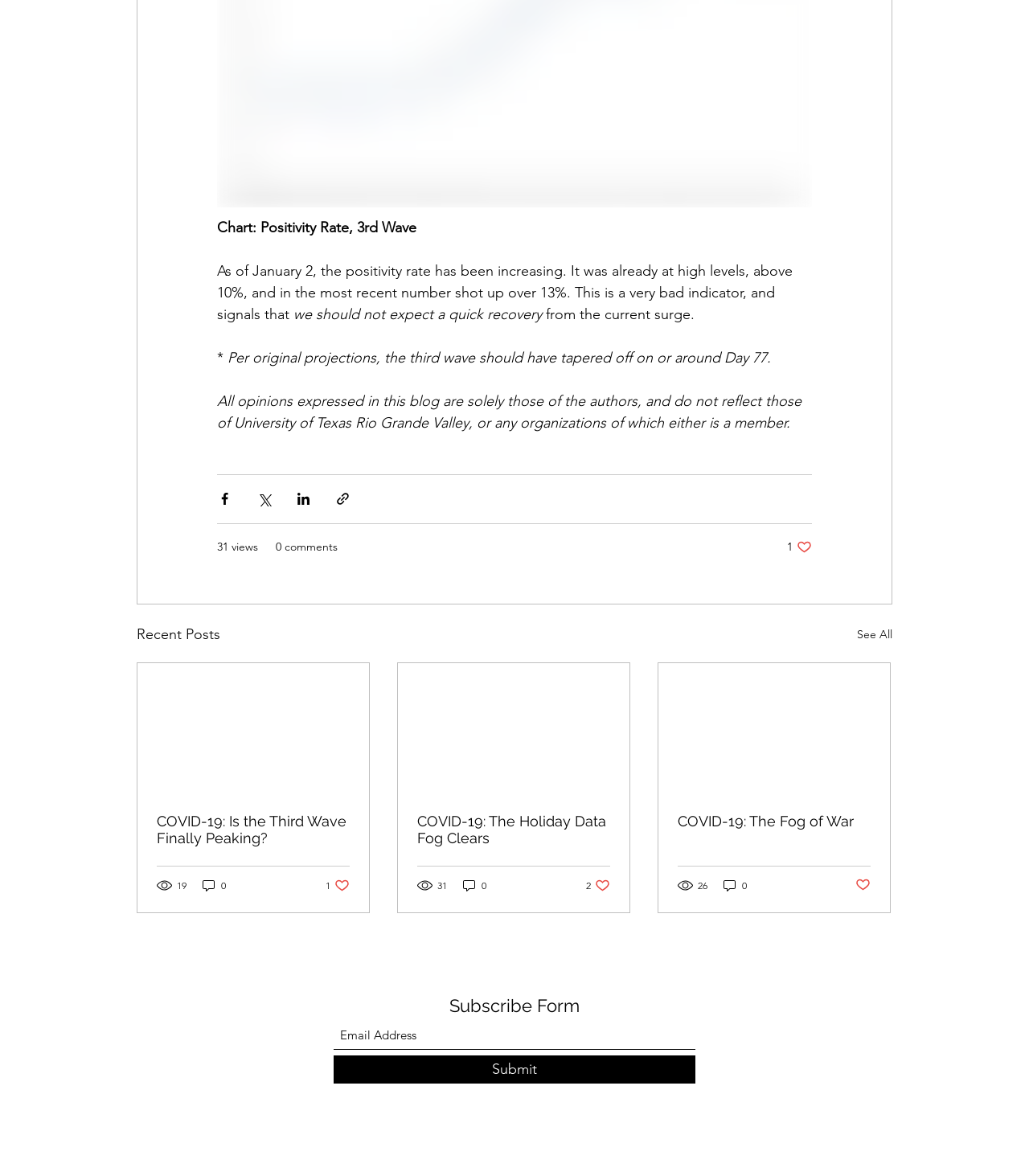Please answer the following question using a single word or phrase: 
What is the title of the chart?

Positivity Rate, 3rd Wave